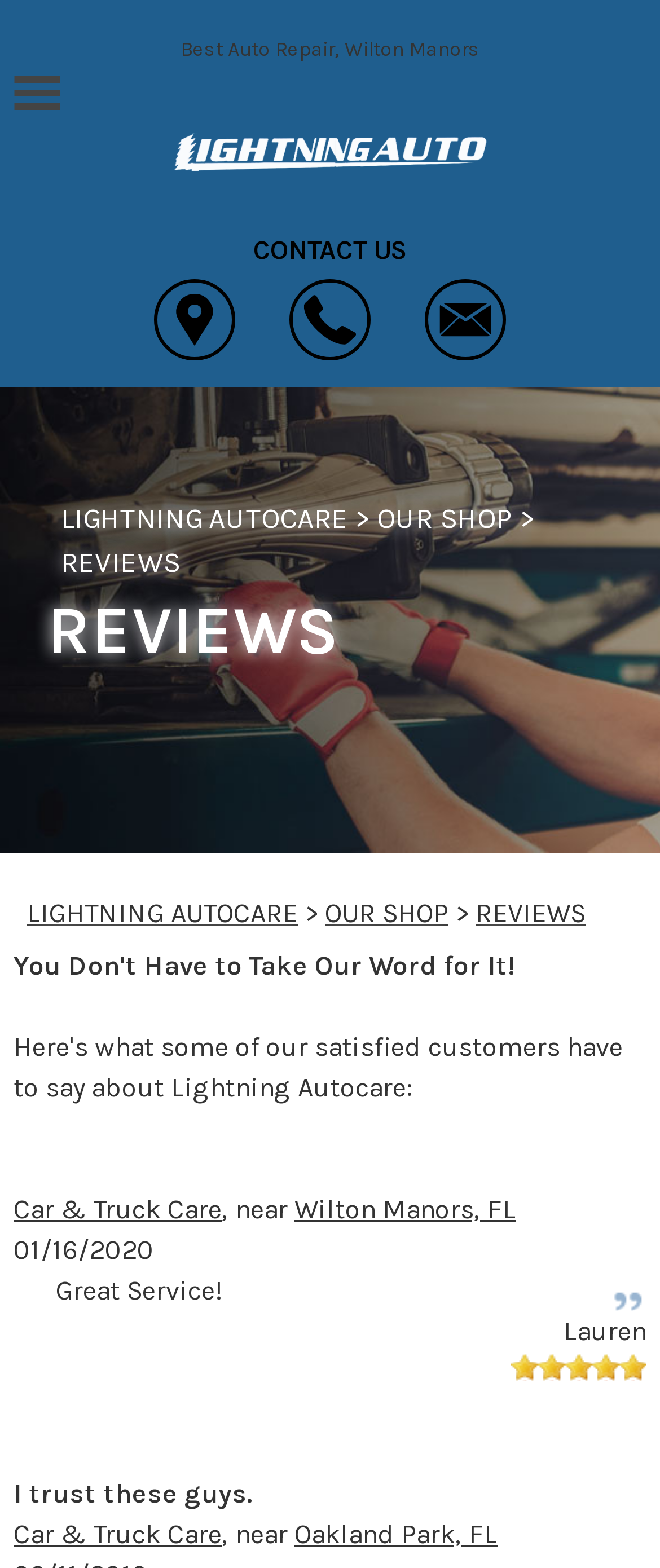Can you give a detailed response to the following question using the information from the image? Who wrote the review?

I found the answer by looking at the blockquote which contains the review, and the text 'Lauren' is mentioned as the author of the review.